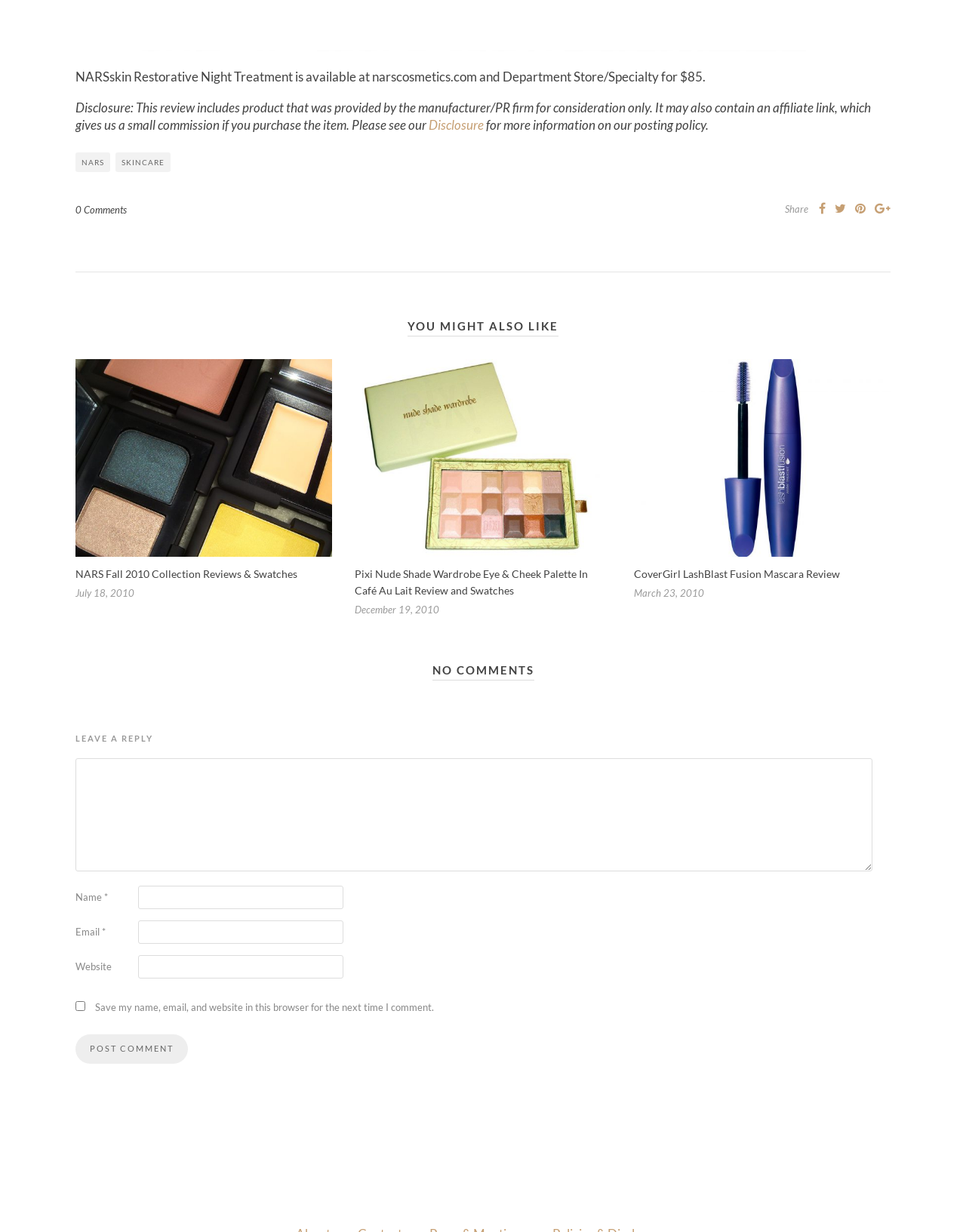Please provide the bounding box coordinates for the element that needs to be clicked to perform the instruction: "Click on the Share button". The coordinates must consist of four float numbers between 0 and 1, formatted as [left, top, right, bottom].

[0.812, 0.165, 0.837, 0.175]